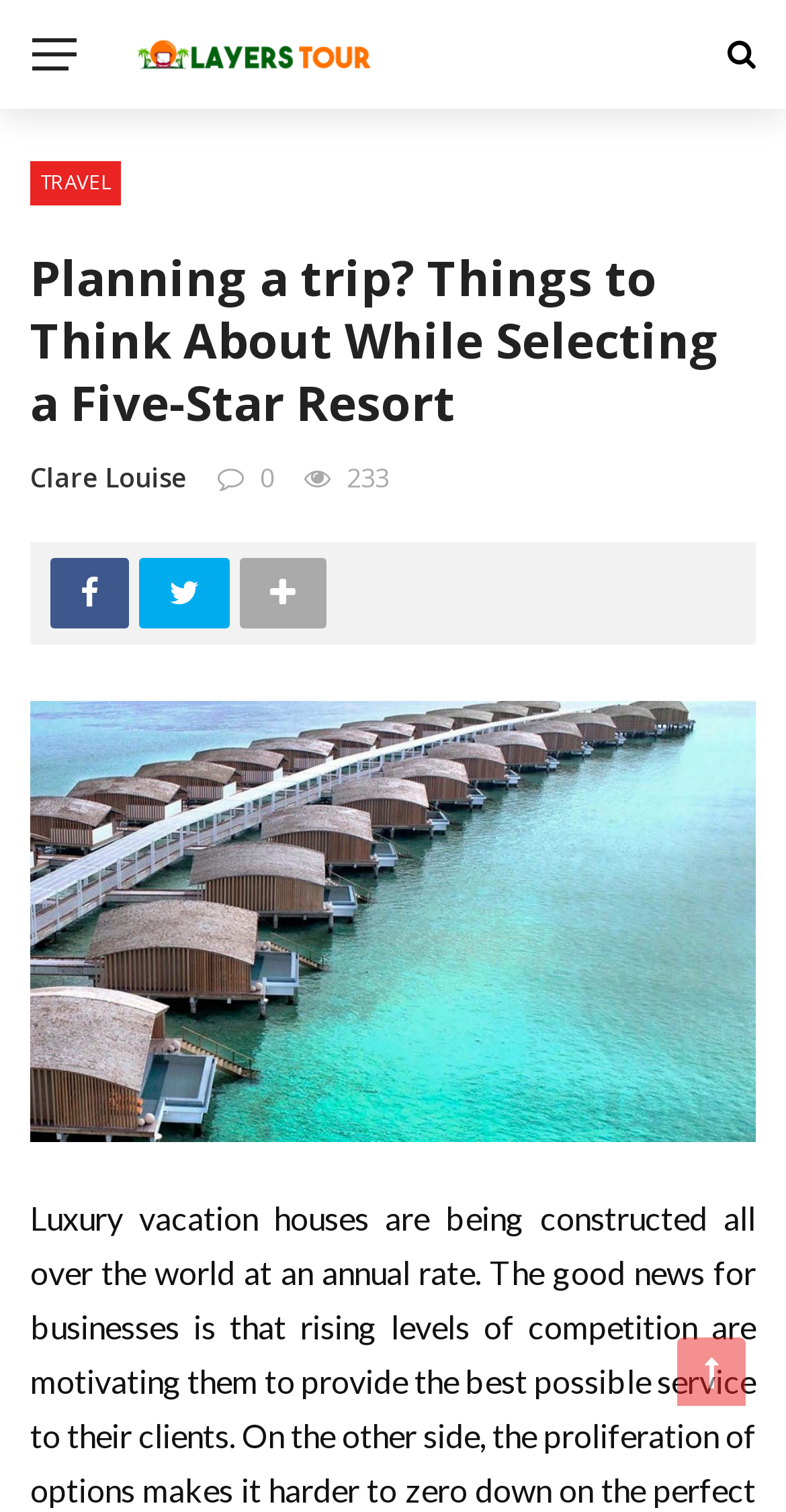Determine the main headline from the webpage and extract its text.

Planning a trip? Things to Think About While Selecting a Five-Star Resort